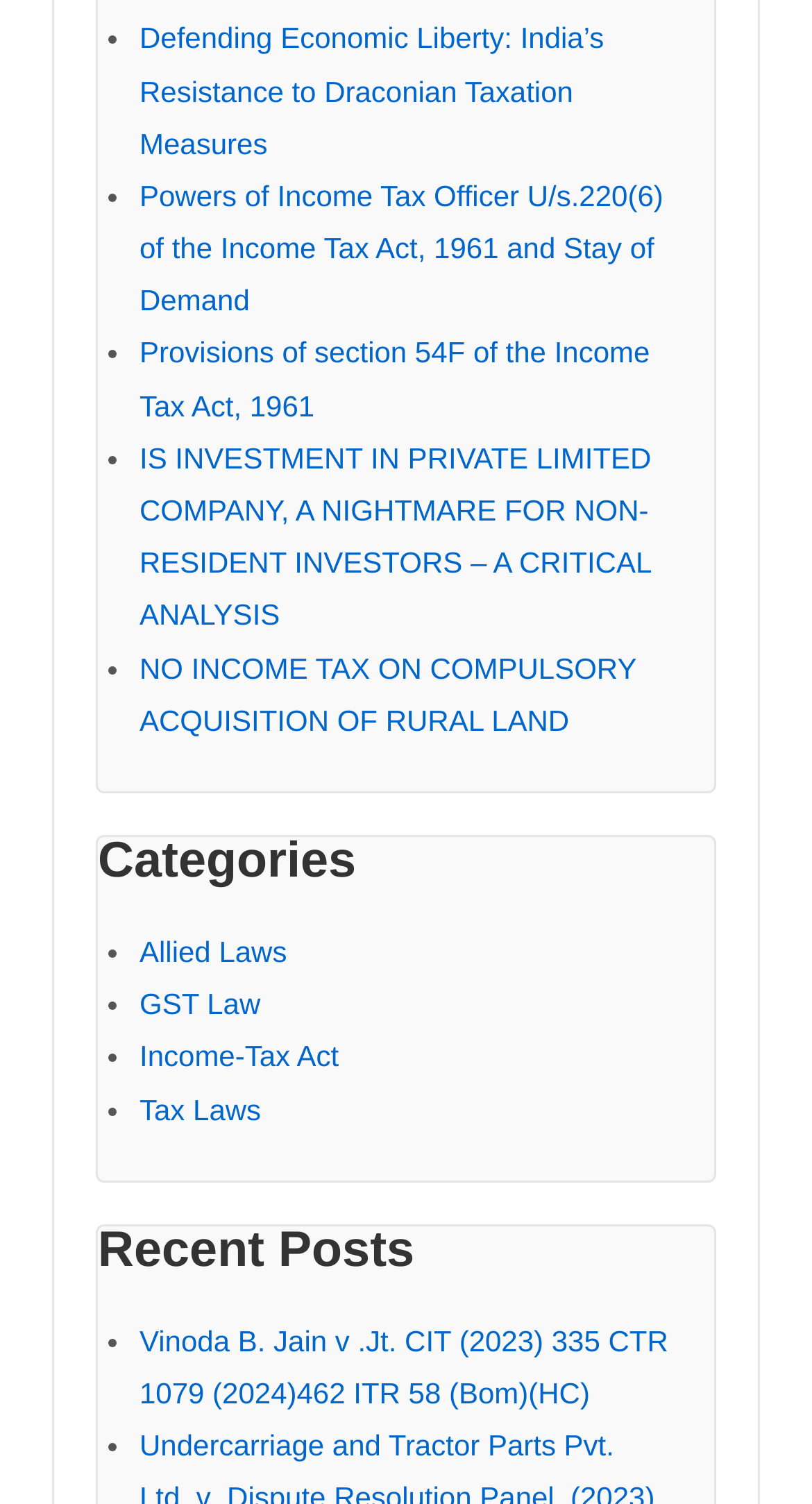Provide your answer in a single word or phrase: 
How many recent posts are listed?

2